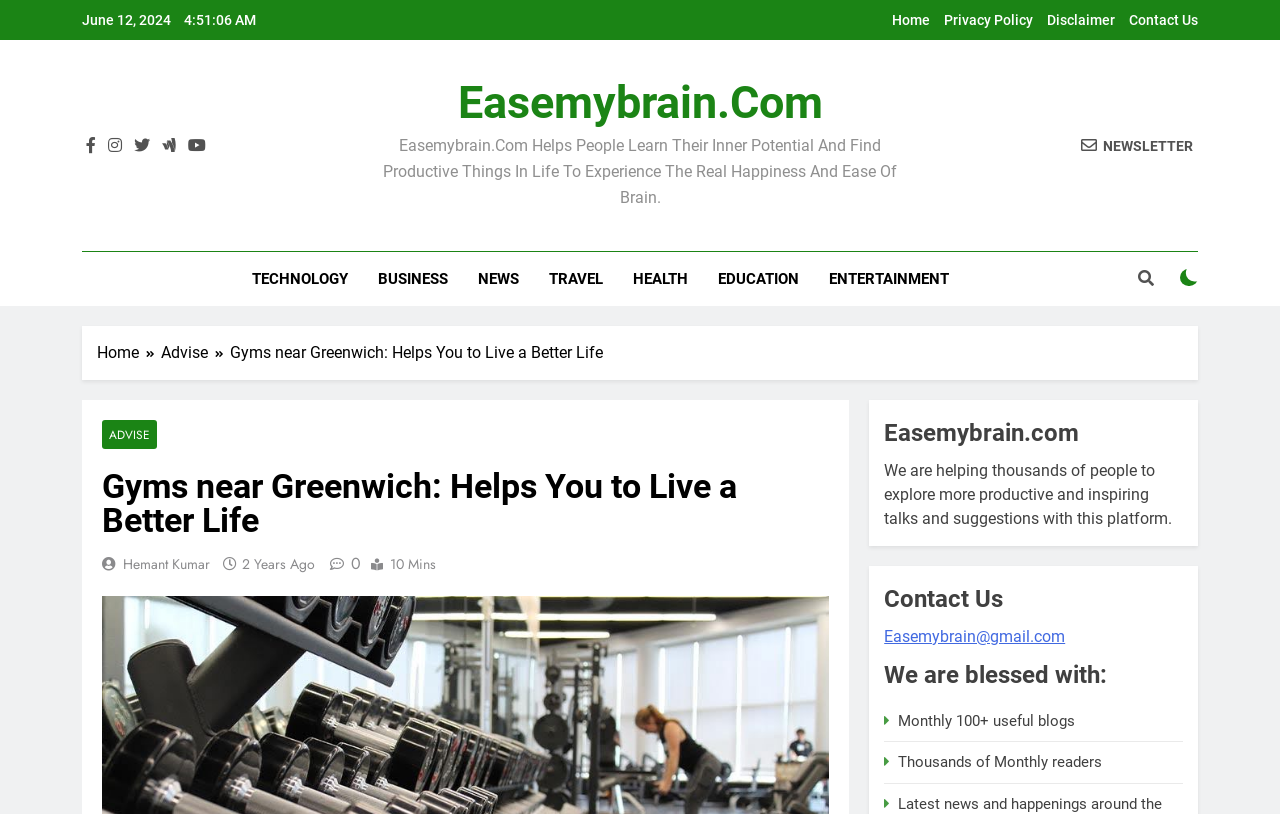What is the purpose of the Easemybrain.com platform?
From the image, provide a succinct answer in one word or a short phrase.

Help people learn their inner potential